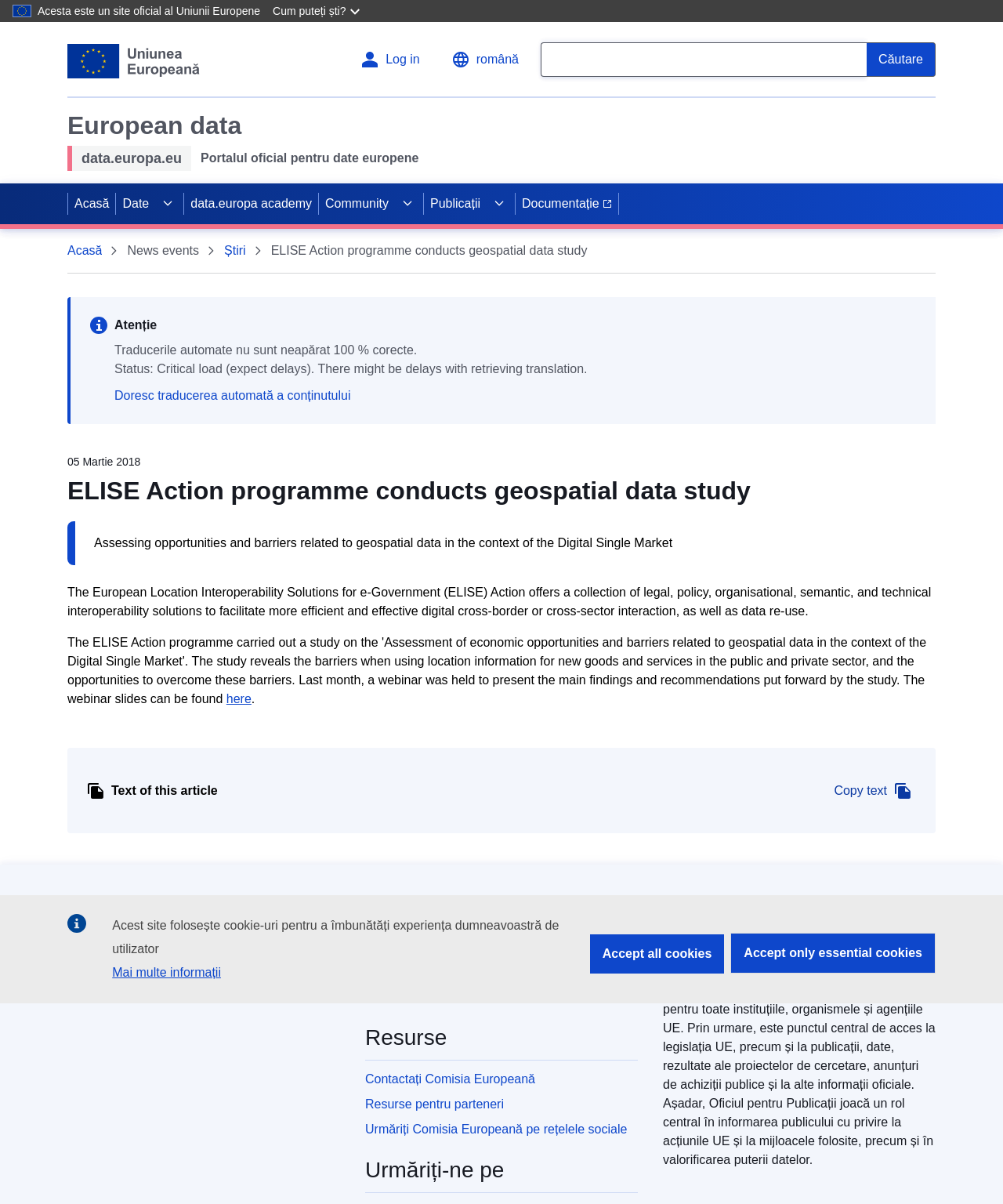Identify and extract the main heading from the webpage.

ELISE Action programme conducts geospatial data study